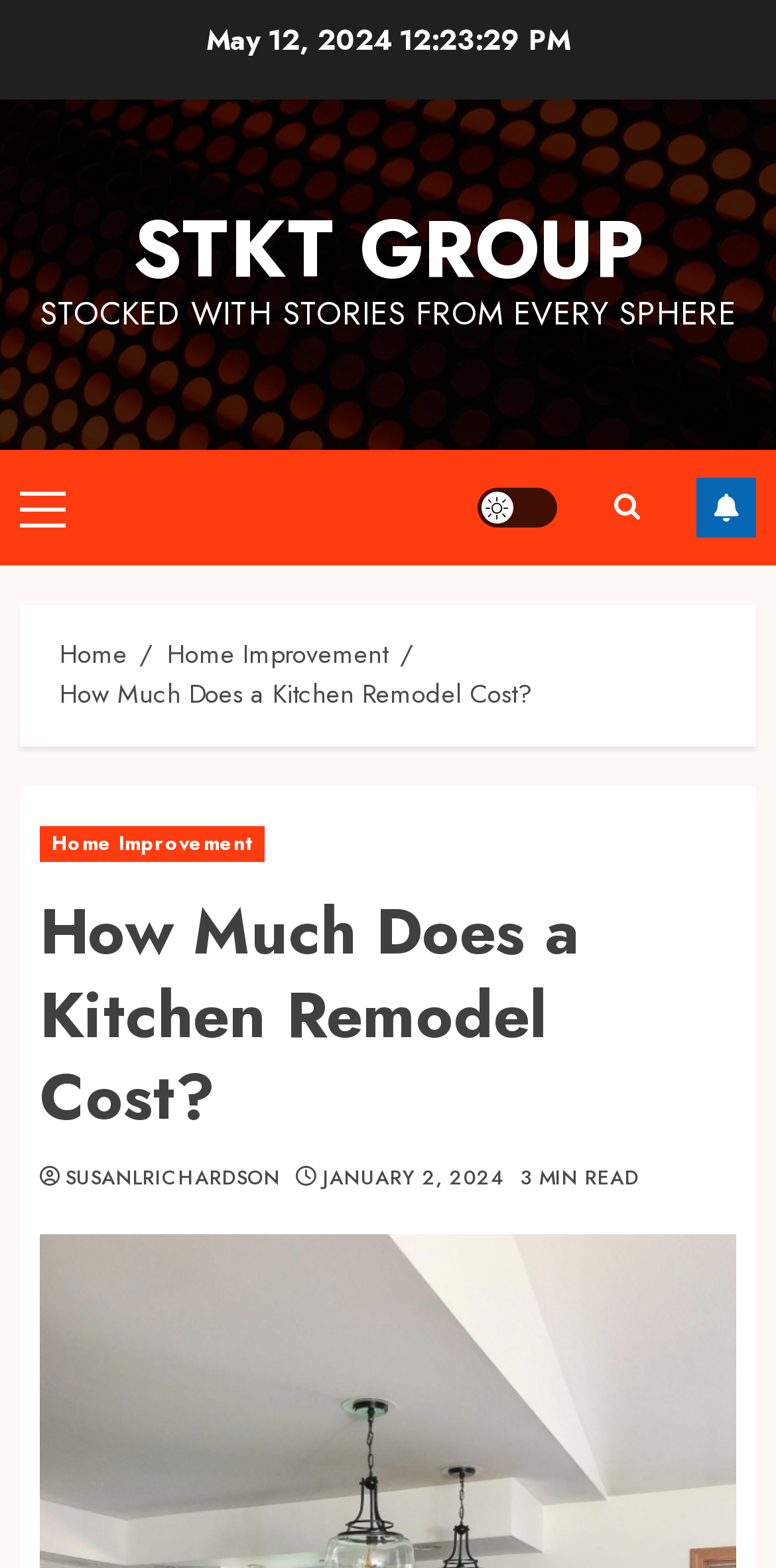Please predict the bounding box coordinates of the element's region where a click is necessary to complete the following instruction: "Click on the STKT GROUP link". The coordinates should be represented by four float numbers between 0 and 1, i.e., [left, top, right, bottom].

[0.171, 0.122, 0.829, 0.196]